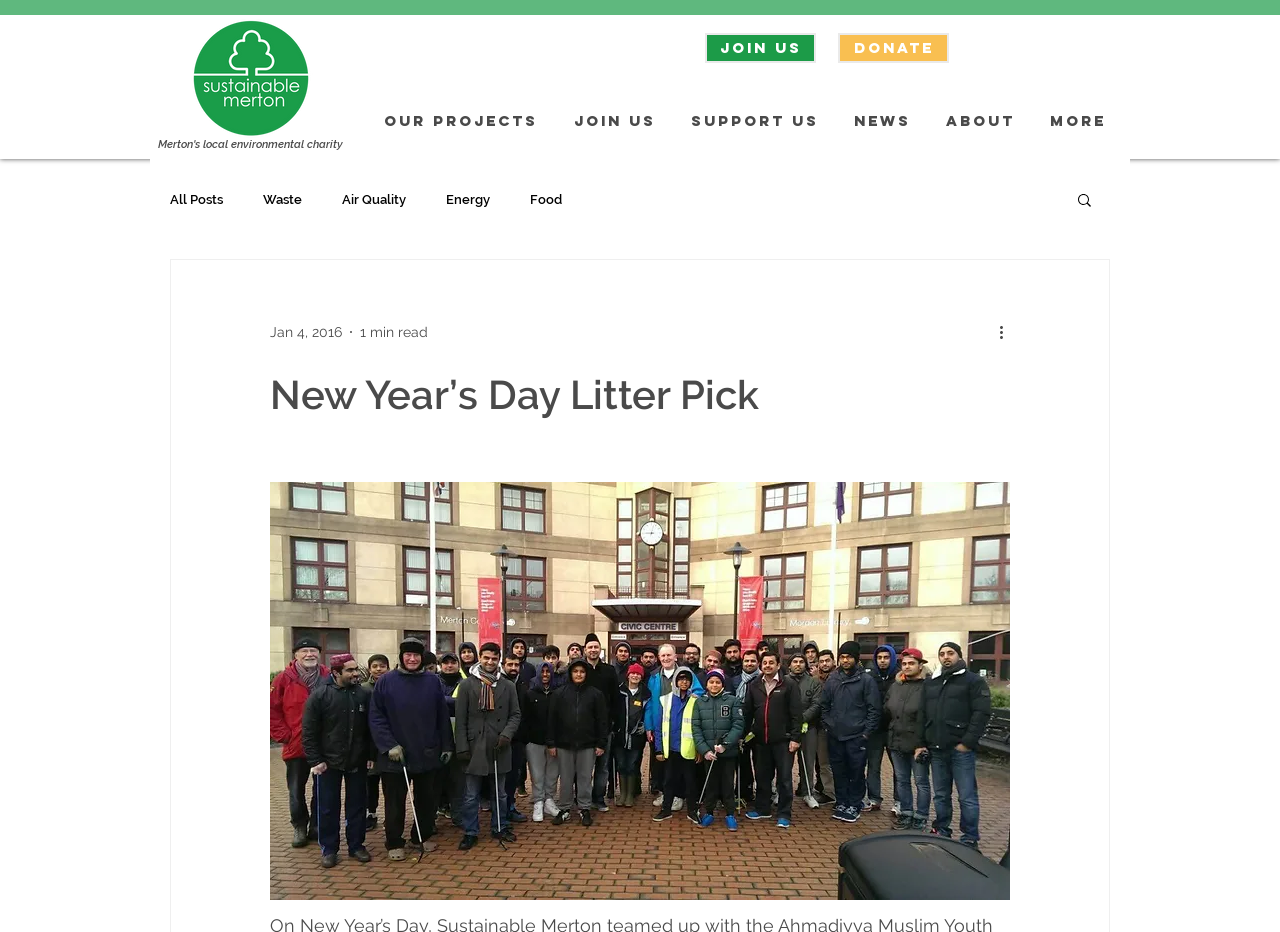Determine the bounding box coordinates of the region to click in order to accomplish the following instruction: "Click the JOIN US link". Provide the coordinates as four float numbers between 0 and 1, specifically [left, top, right, bottom].

[0.551, 0.035, 0.638, 0.068]